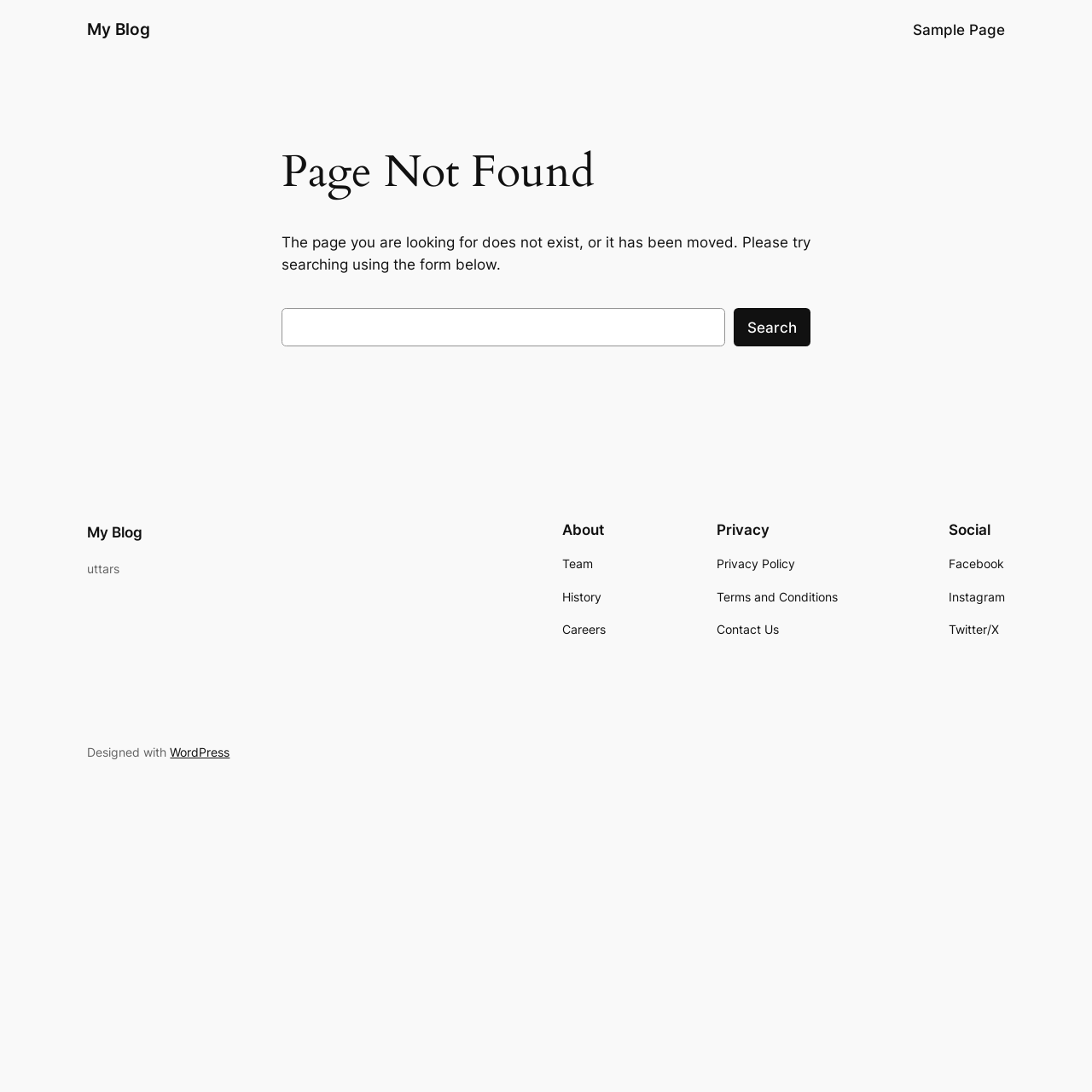What is the purpose of the search box?
Based on the screenshot, give a detailed explanation to answer the question.

The search box is located below the 'Page Not Found' heading, indicating that it is intended to help users find the content they are looking for. The presence of a search box suggests that the blog has a large amount of content, and the user can use this feature to search for specific keywords or topics.